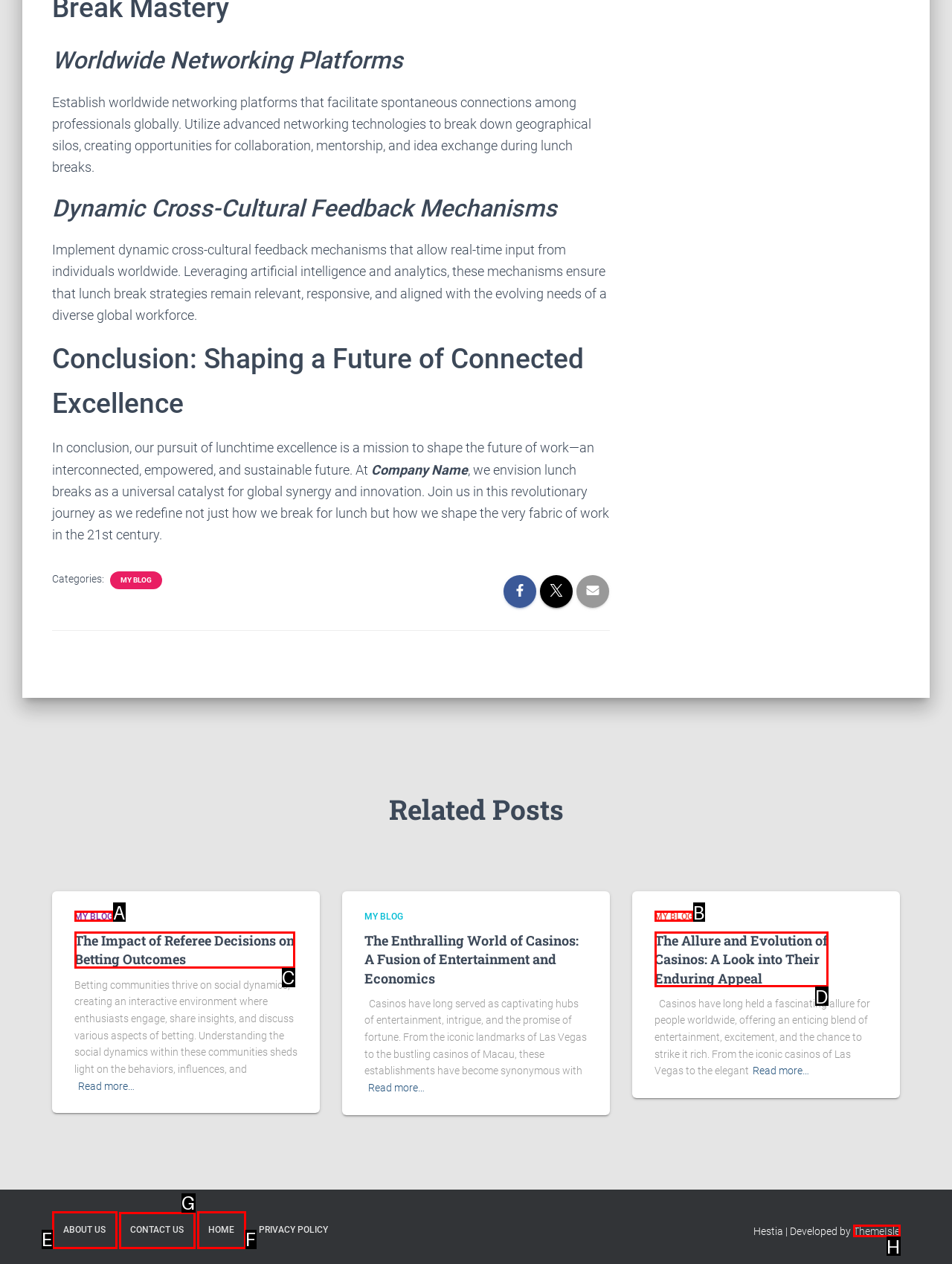What option should I click on to execute the task: Check 'CONTACT US'? Give the letter from the available choices.

G